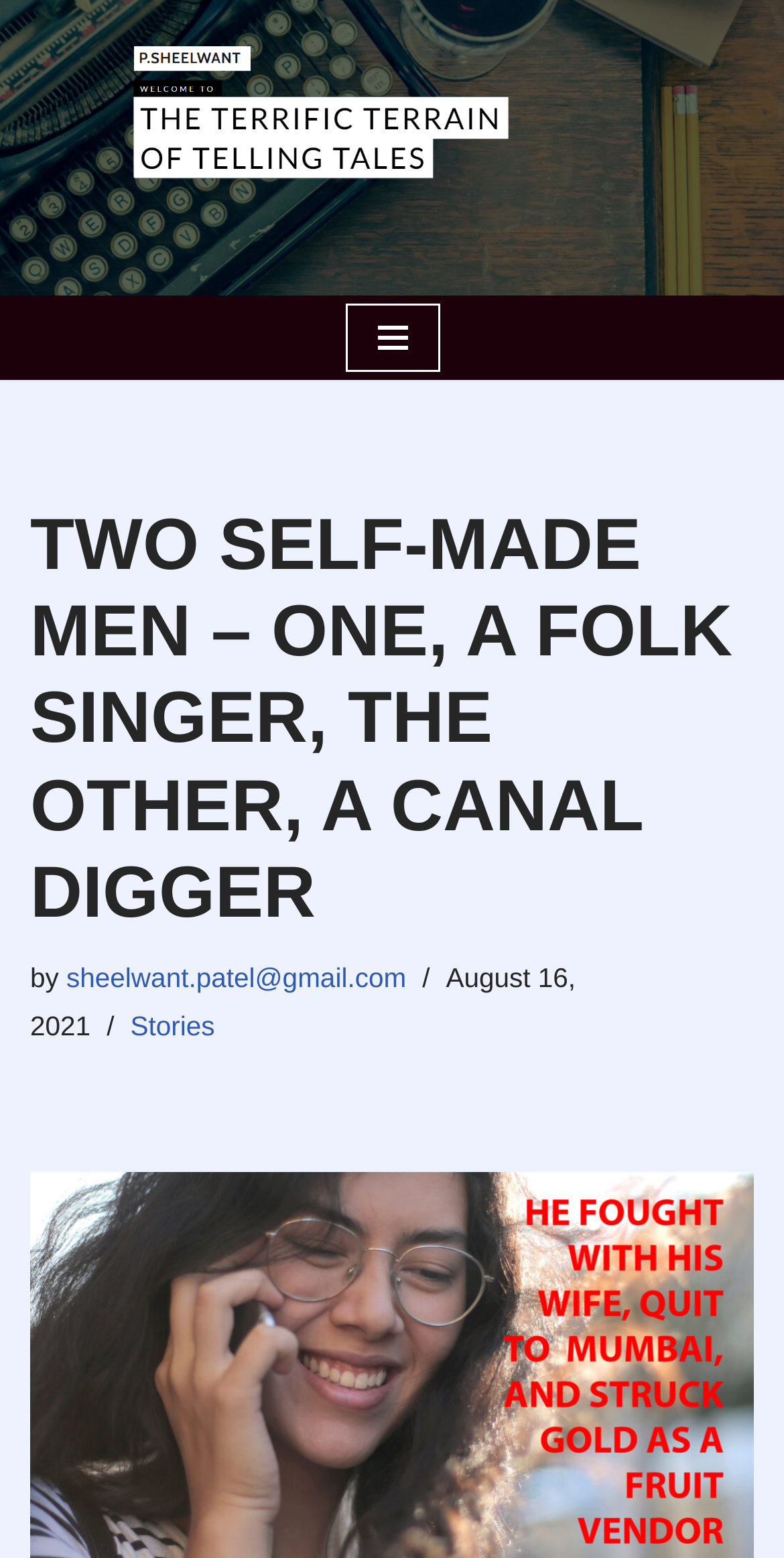Respond to the following question using a concise word or phrase: 
What is the purpose of the 'Skip to content' link?

To skip to main content